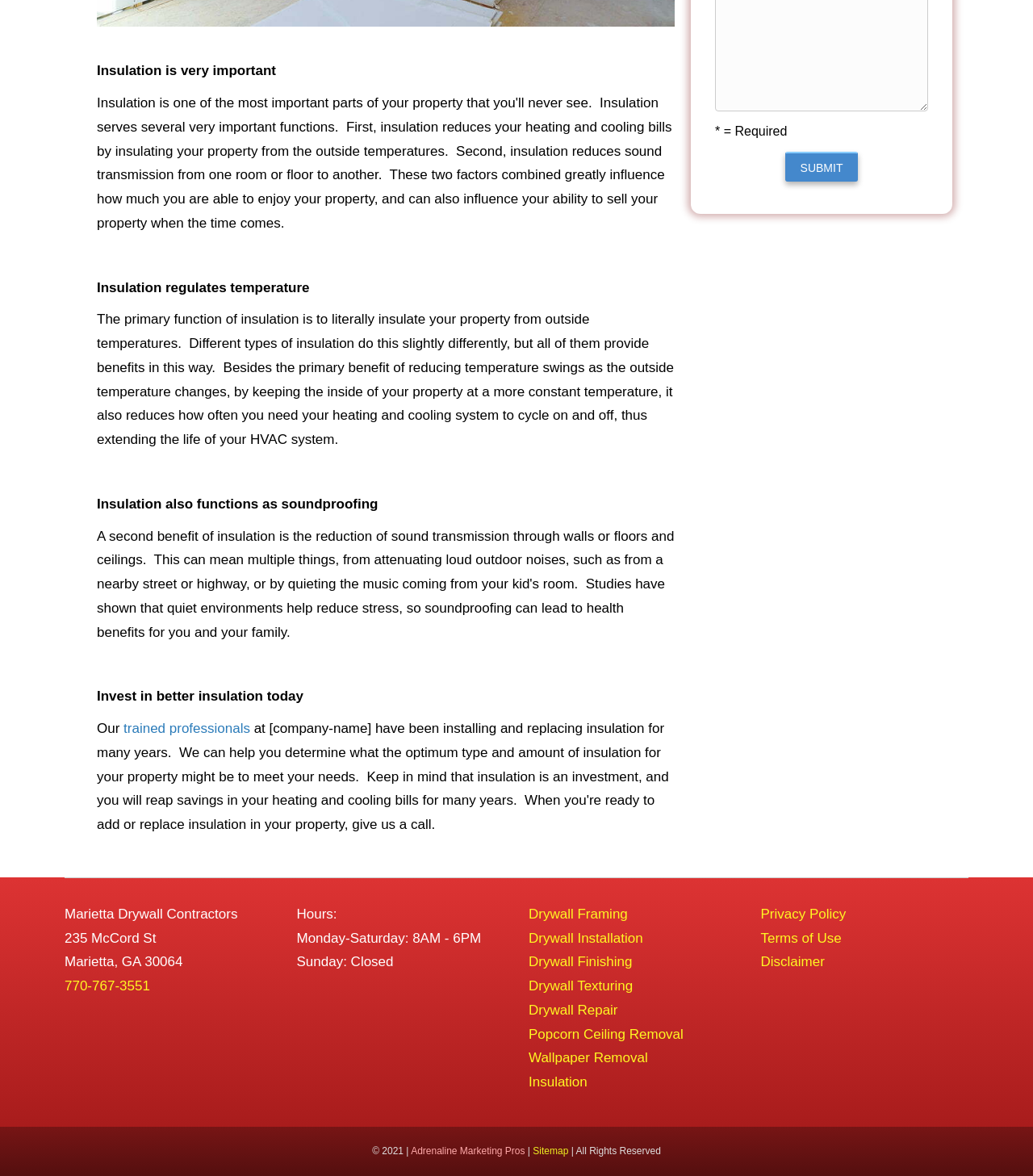Based on the description "Drywall Installation", find the bounding box of the specified UI element.

[0.512, 0.791, 0.622, 0.804]